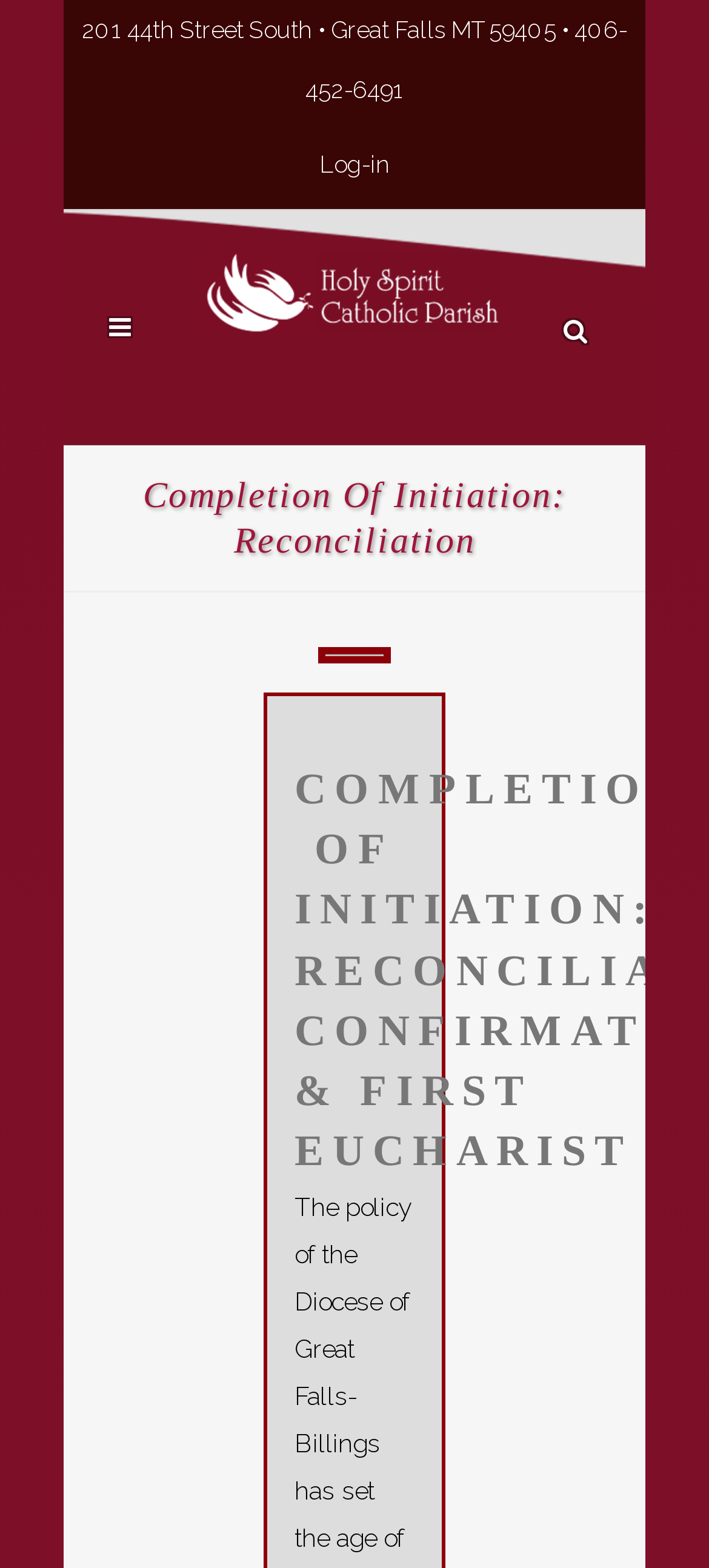Use one word or a short phrase to answer the question provided: 
What is the logo of Holy Spirit Catholic Church?

An image